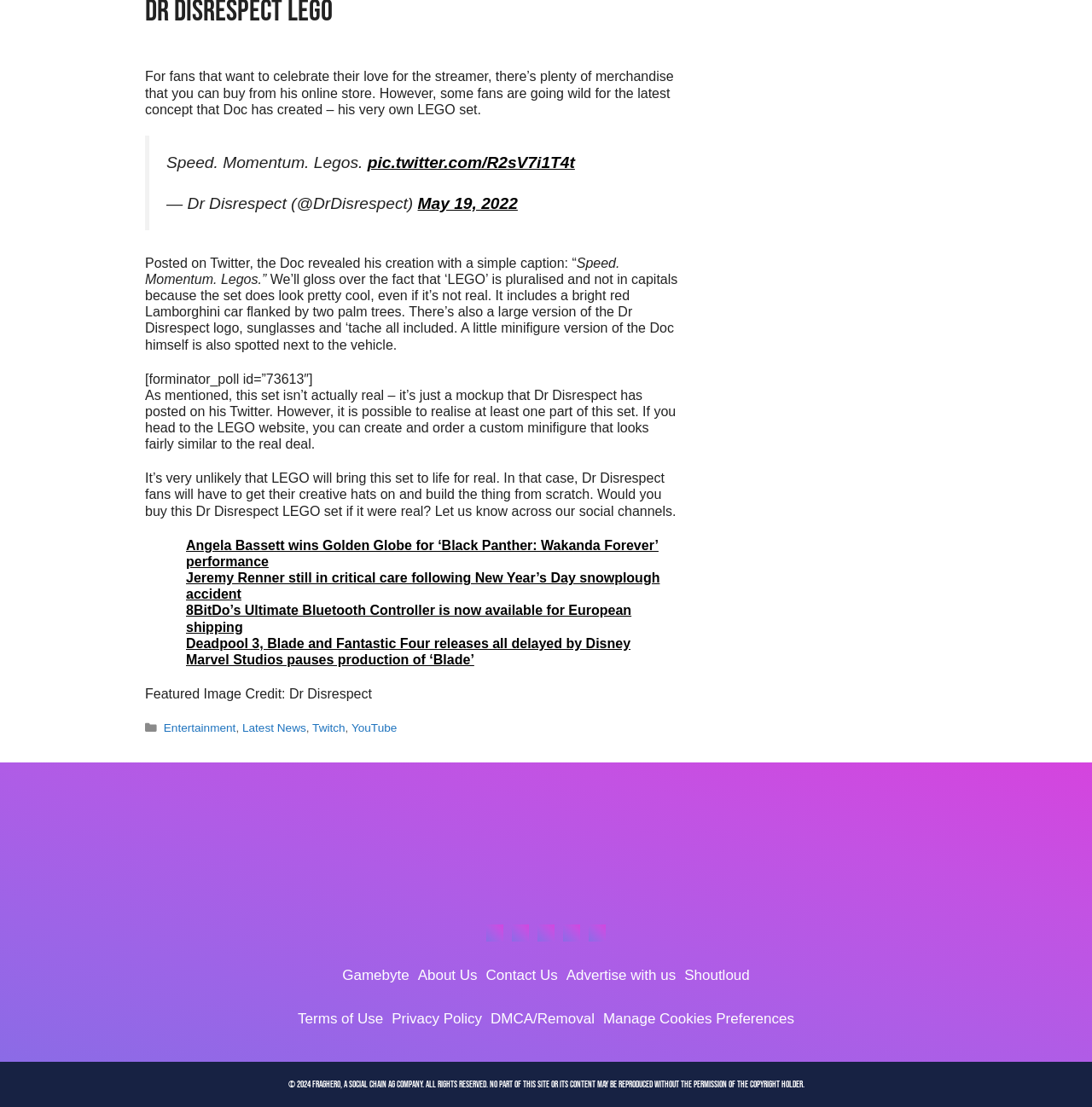Can you find the bounding box coordinates for the element that needs to be clicked to execute this instruction: "Read the article about Angela Bassett winning a Golden Globe"? The coordinates should be given as four float numbers between 0 and 1, i.e., [left, top, right, bottom].

[0.17, 0.486, 0.603, 0.514]